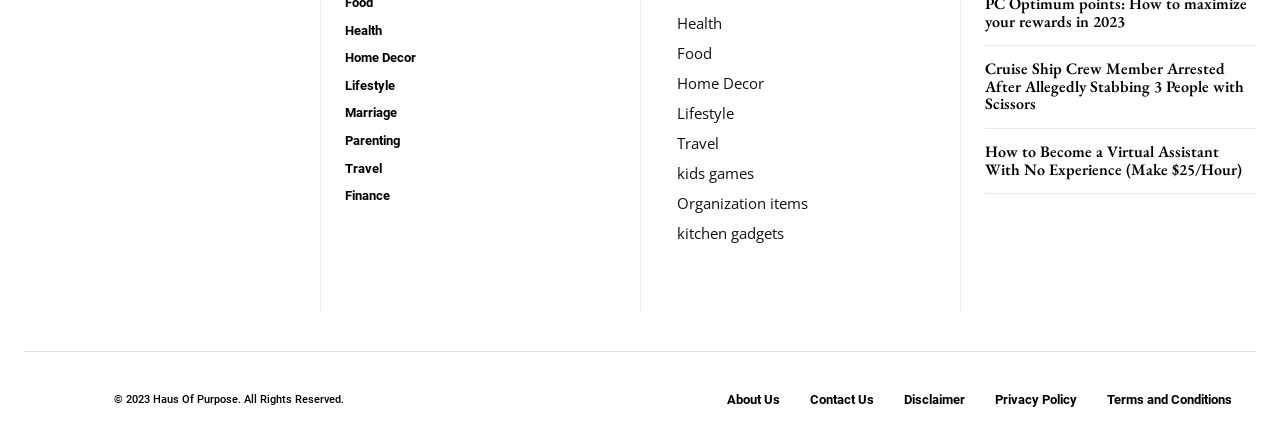Show me the bounding box coordinates of the clickable region to achieve the task as per the instruction: "Explore Travel".

[0.27, 0.358, 0.481, 0.393]